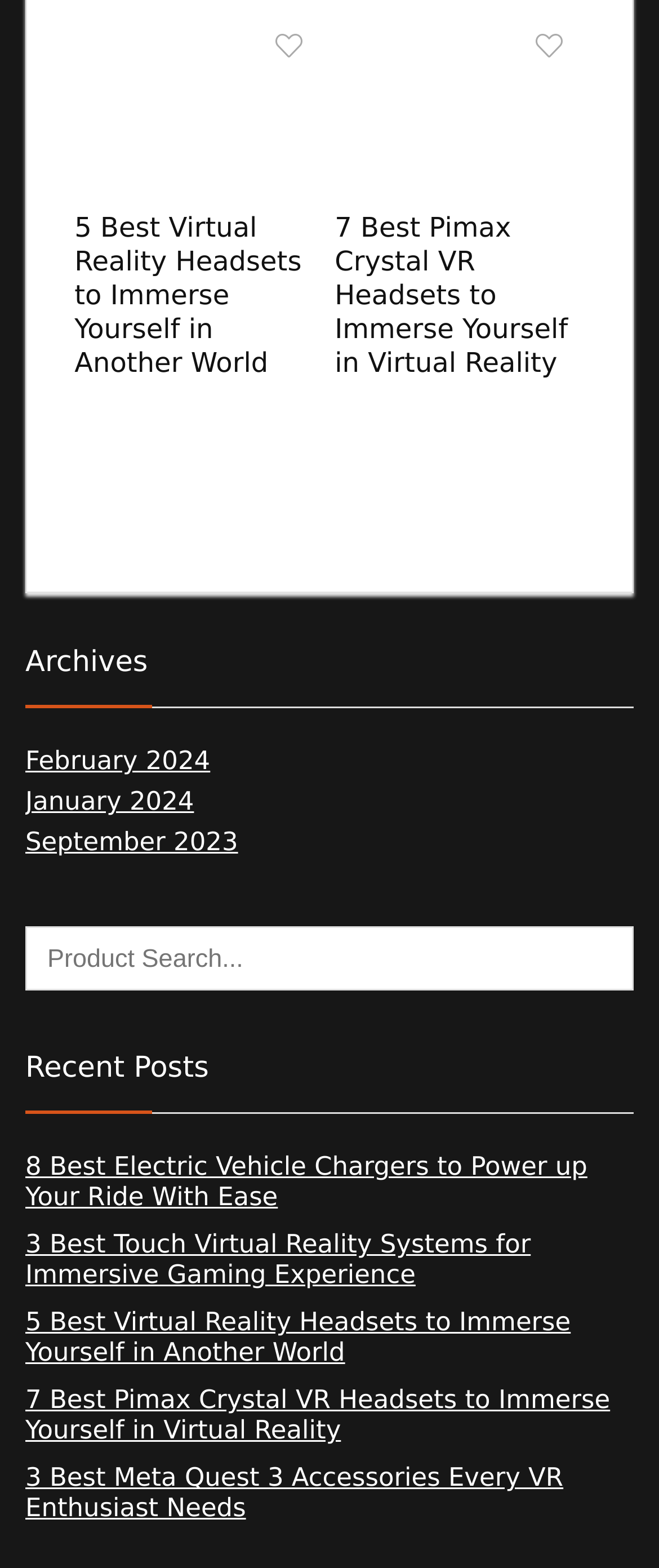Answer with a single word or phrase: 
What is the second article about?

Pimax Crystal VR Headsets